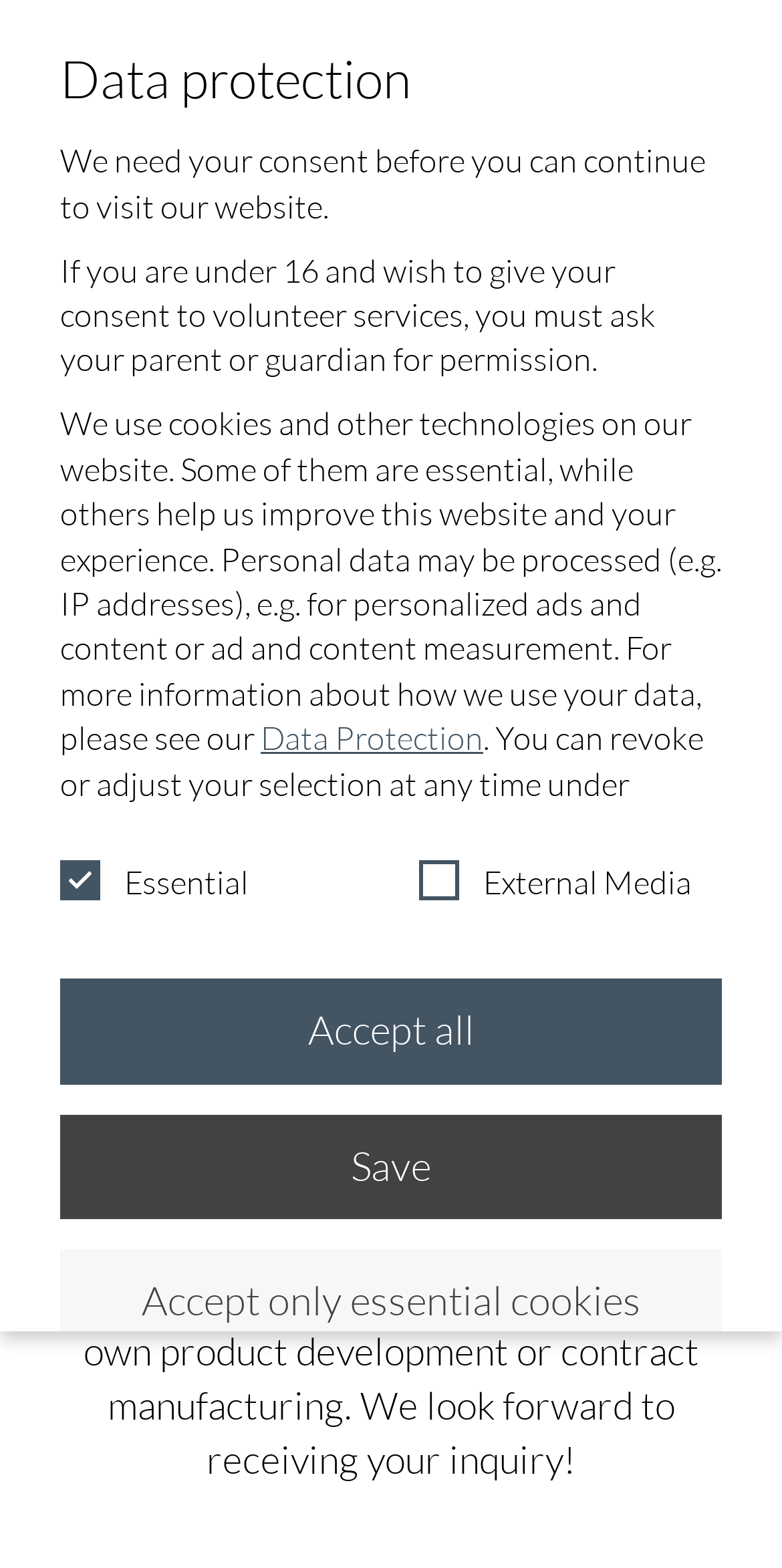Analyze the image and answer the question with as much detail as possible: 
What is the link at the bottom-right corner?

The link at the bottom-right corner can be found by looking at the webpage's footer, where there are several links. The link at the bottom-right corner is labeled 'Imprint'.